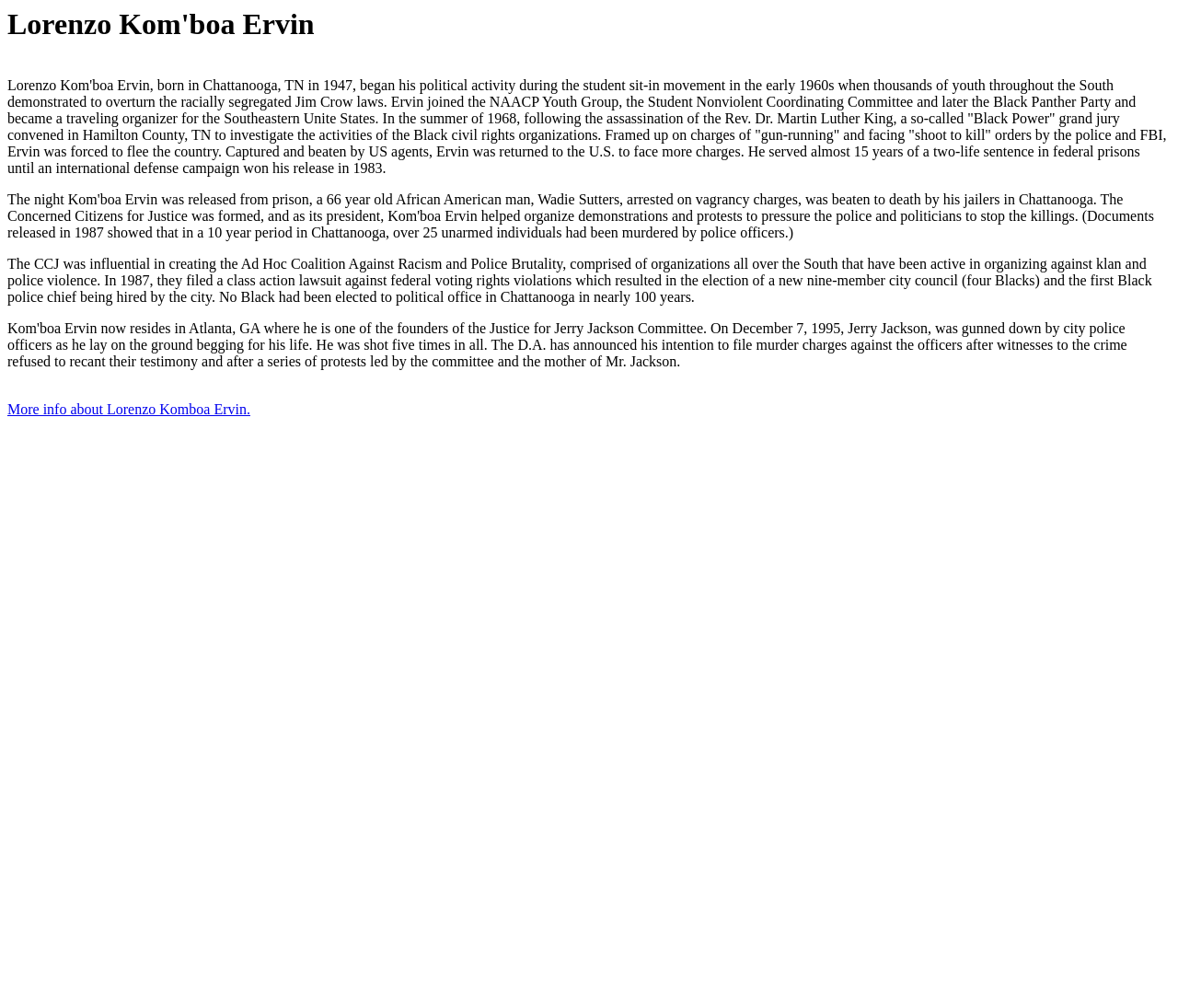Please find and provide the title of the webpage.

Lorenzo Kom'boa Ervin